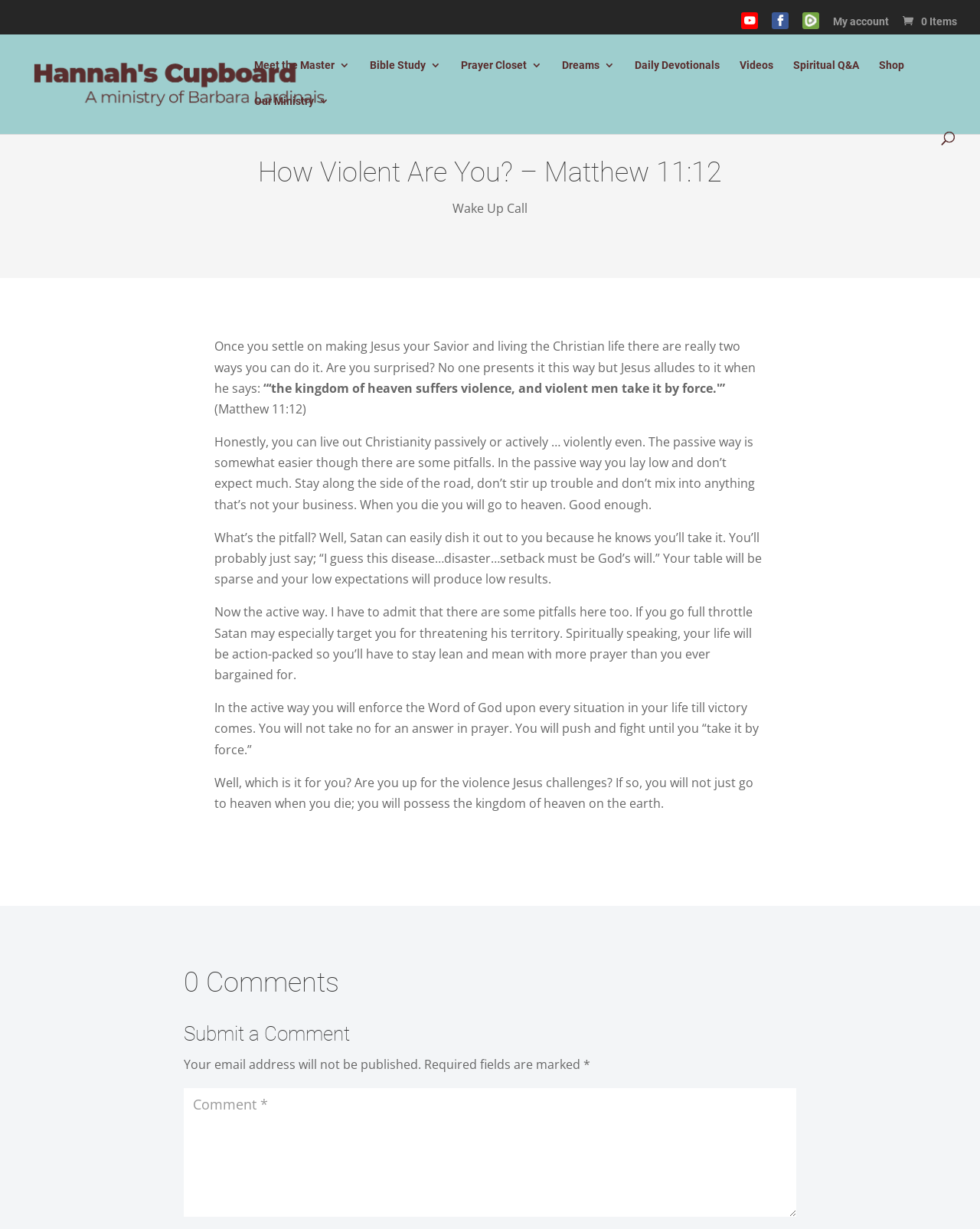How many links are there in the top navigation bar?
Look at the screenshot and provide an in-depth answer.

The top navigation bar contains links to 'Meet the Master 3', 'Bible Study 3', 'Prayer Closet 3', 'Dreams 3', 'Daily Devotionals', 'Videos', 'Spiritual Q&A', 'Shop', and 'Our Ministry 3'. Counting these links, there are 9 in total.